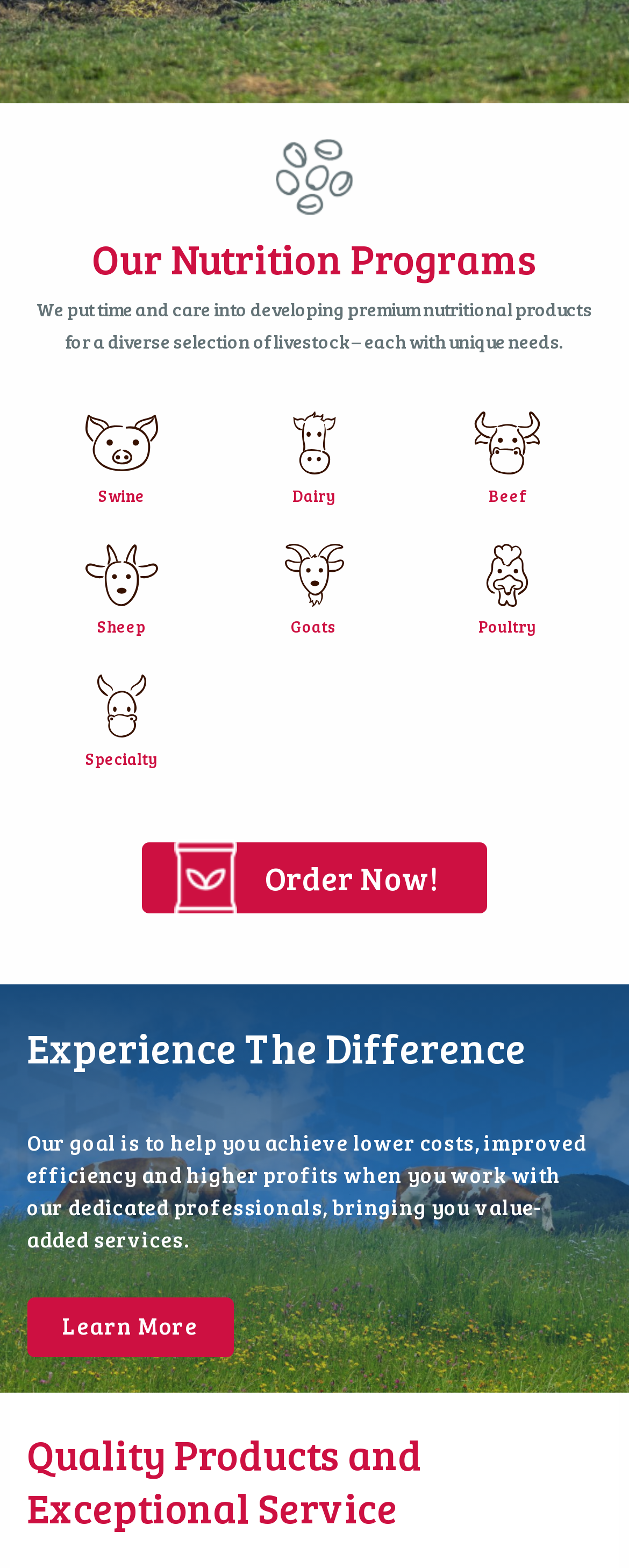Given the description Learn More, predict the bounding box coordinates of the UI element. Ensure the coordinates are in the format (top-left x, top-left y, bottom-right x, bottom-right y) and all values are between 0 and 1.

[0.043, 0.824, 0.372, 0.862]